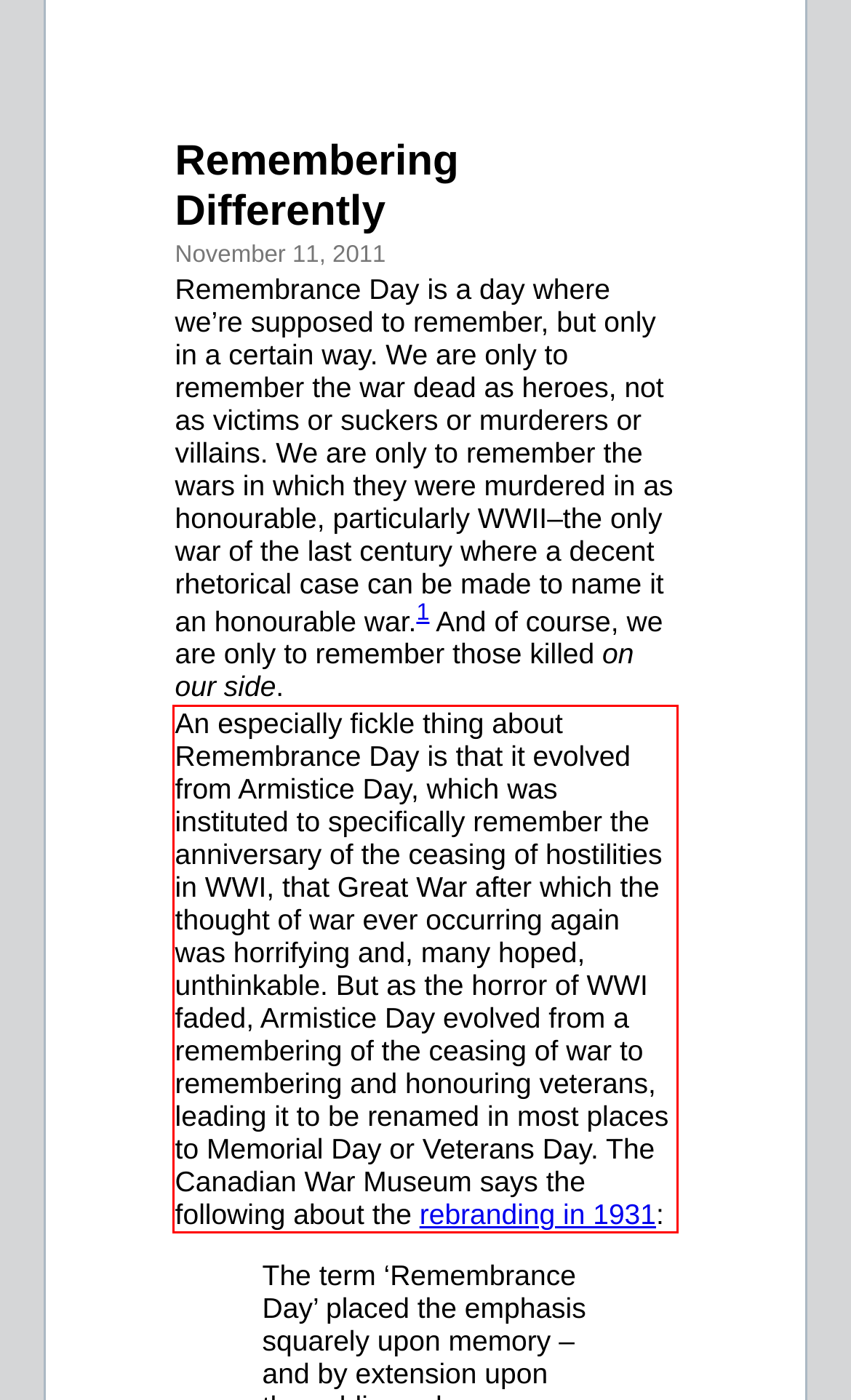Given a screenshot of a webpage, identify the red bounding box and perform OCR to recognize the text within that box.

An especially fickle thing about Remembrance Day is that it evolved from Armistice Day, which was instituted to specifically remember the anniversary of the ceasing of hostilities in WWI, that Great War after which the thought of war ever occurring again was horrifying and, many hoped, unthinkable. But as the horror of WWI faded, Armistice Day evolved from a remembering of the ceasing of war to remembering and honouring veterans, leading it to be renamed in most places to Memorial Day or Veterans Day. The Canadian War Museum says the following about the rebranding in 1931: